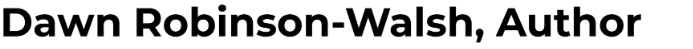What is the title of the article?
Based on the screenshot, provide your answer in one word or phrase.

Covid contentment?